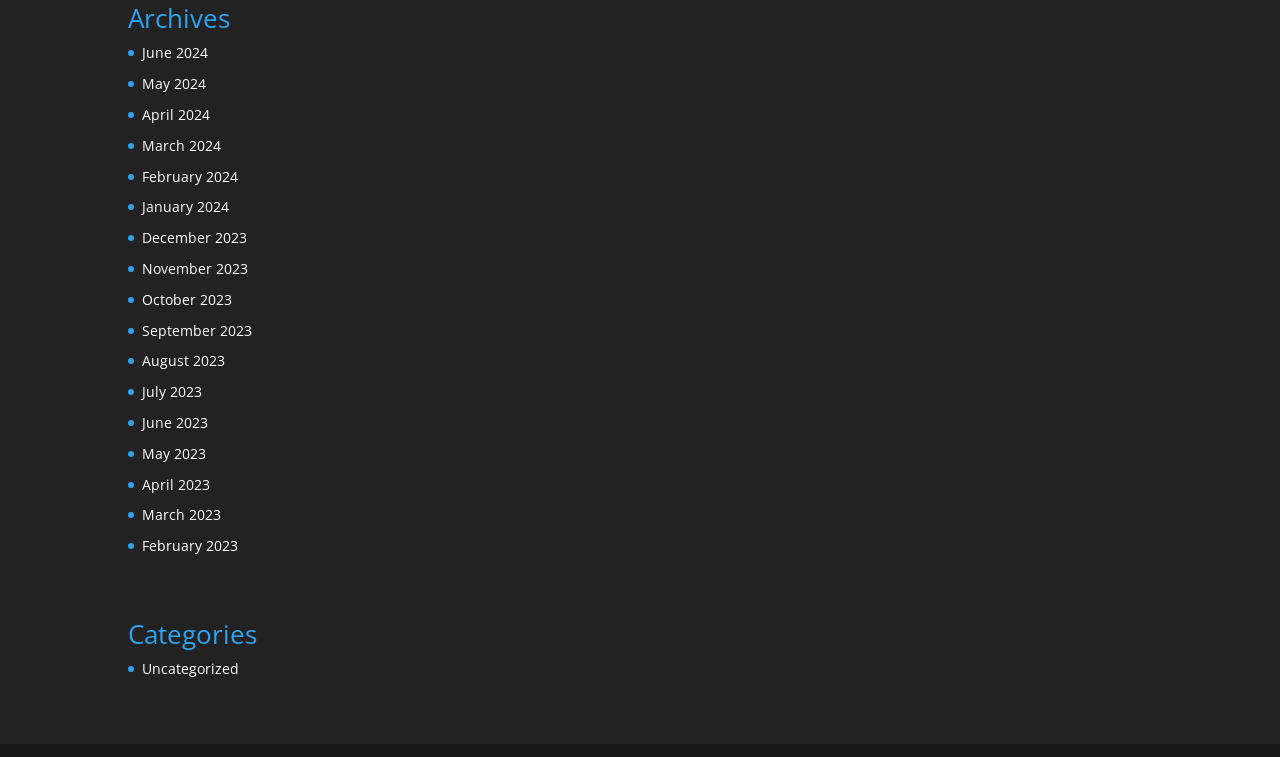How many months are listed?
Examine the image and give a concise answer in one word or a short phrase.

16